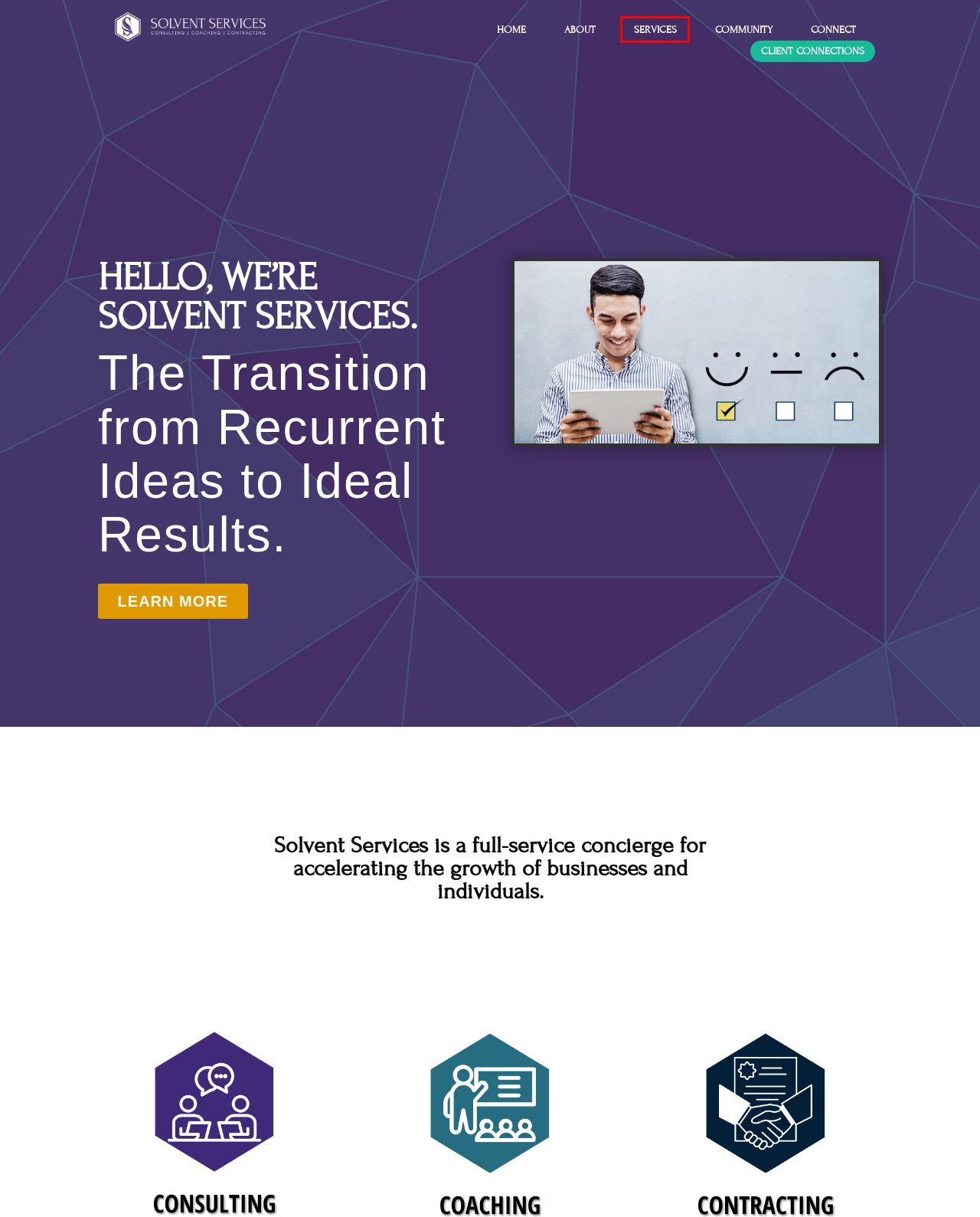Analyze the given webpage screenshot and identify the UI element within the red bounding box. Select the webpage description that best matches what you expect the new webpage to look like after clicking the element. Here are the candidates:
A. CLIENT CONNECTIONS | Solvent Services, Inc.
B. CONNECT | Solvent Services, Inc.
C. CONSULTING | Solvent Services, Inc.
D. CONTRACTING | Solvent Services, Inc.
E. COMMUNITY | Solvent Services, Inc.
F. SERVICES | Solvent Services, Inc.
G. ABOUT | Solvent Services, Inc.
H. STORE | Solvent Services, Inc.

F